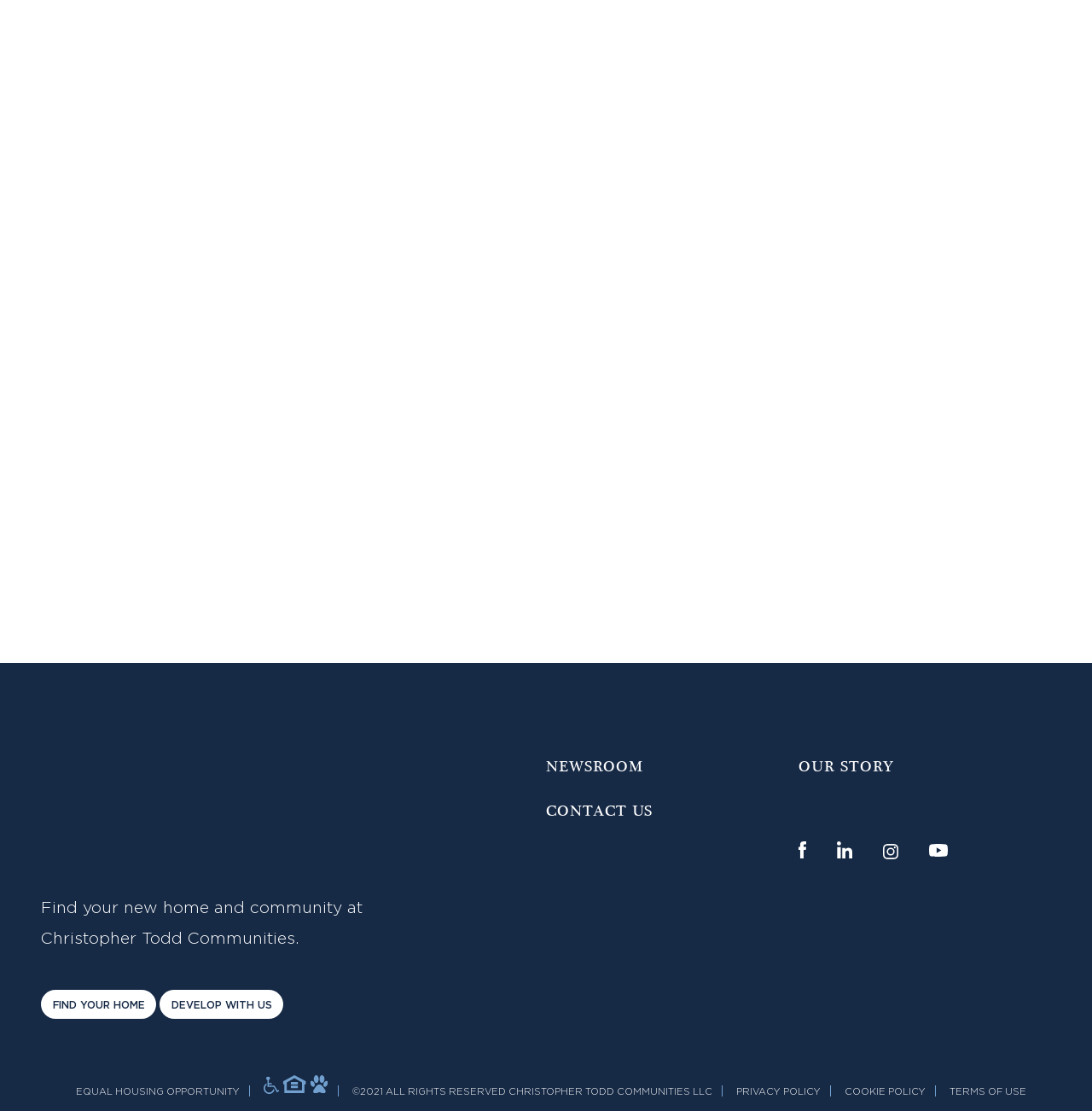Bounding box coordinates are specified in the format (top-left x, top-left y, bottom-right x, bottom-right y). All values are floating point numbers bounded between 0 and 1. Please provide the bounding box coordinate of the region this sentence describes: Newsroom

[0.5, 0.681, 0.589, 0.699]